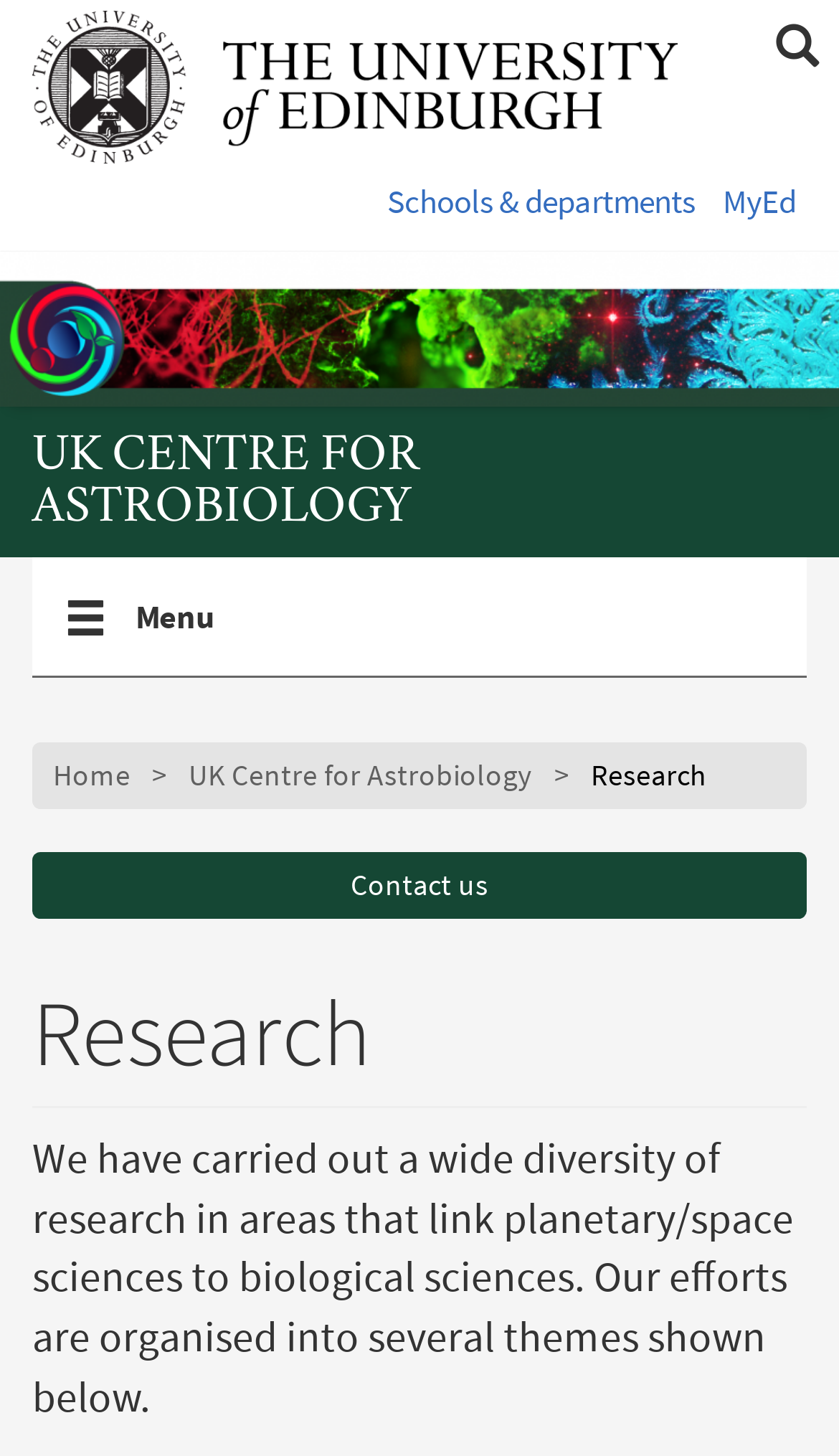What is the current page about?
Please analyze the image and answer the question with as much detail as possible.

I determined the answer by looking at the heading element with the text 'Research' and the static text element that describes the research areas, which suggests that the current page is about research.